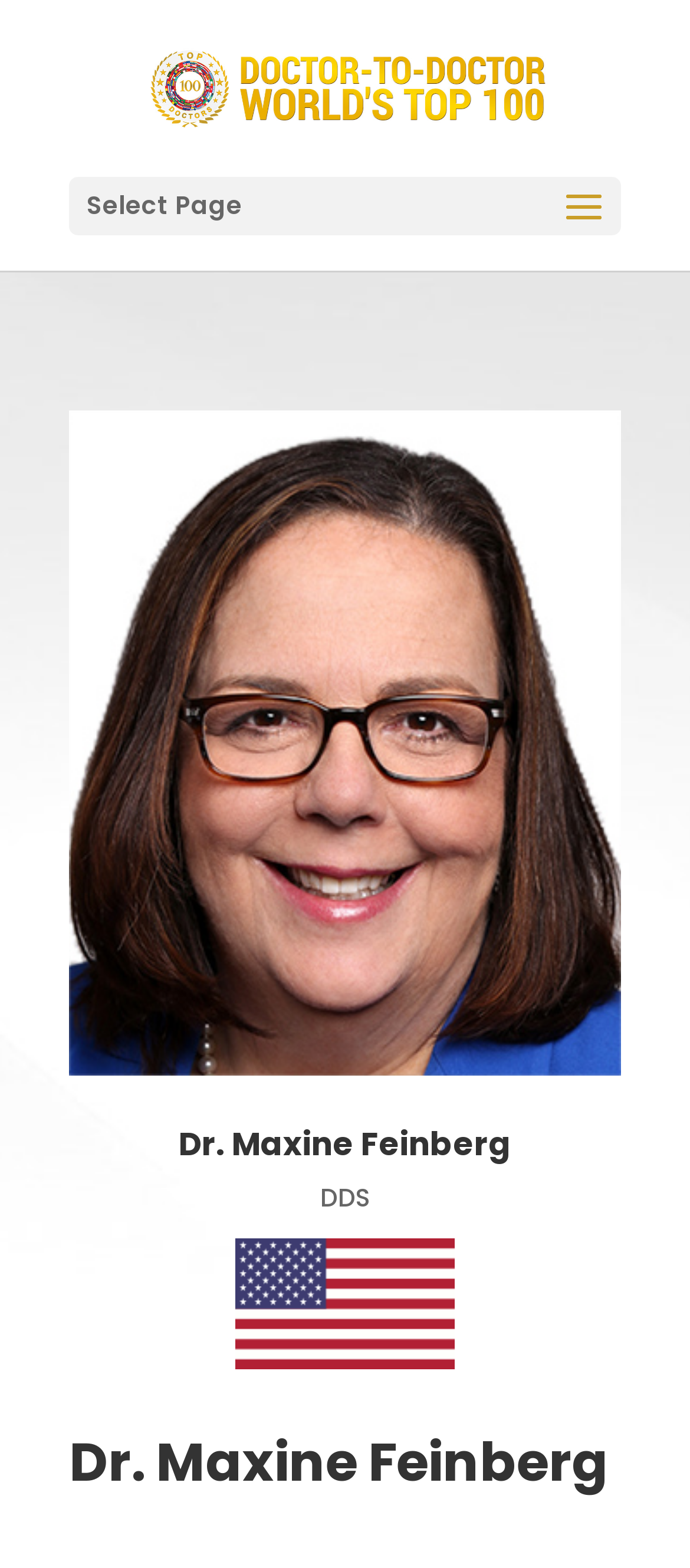Generate a thorough description of the webpage.

The webpage is about Dr. Maxine Feinberg, one of the world's top 100 doctors. At the top, there is a link and an image, both labeled "World's Top 100 Doctors", positioned side by side, taking up most of the top section of the page. 

Below this, there is a dropdown menu labeled "Select Page" on the left side. On the right side, there is a heading that reads "Dr. Maxine Feinberg", accompanied by a smaller text "DDS" below it. 

Further down, there is a large image, likely a portrait of Dr. Maxine Feinberg, positioned in the middle of the page. Below the image, there is another heading that reads "Dr. Maxine Feinberg" again, which seems to be a subheading or a title for the content that follows.